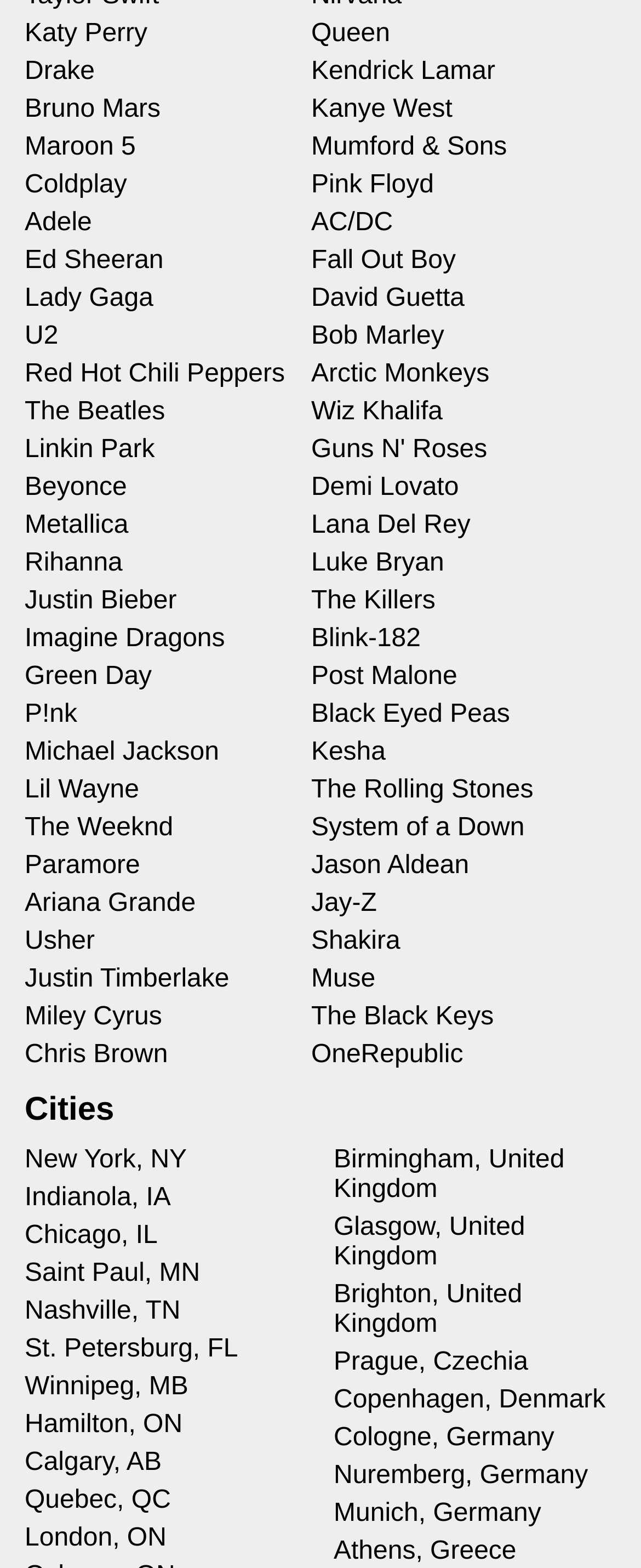Can you determine the bounding box coordinates of the area that needs to be clicked to fulfill the following instruction: "Visit Athens, Greece"?

[0.521, 0.981, 0.806, 1.0]